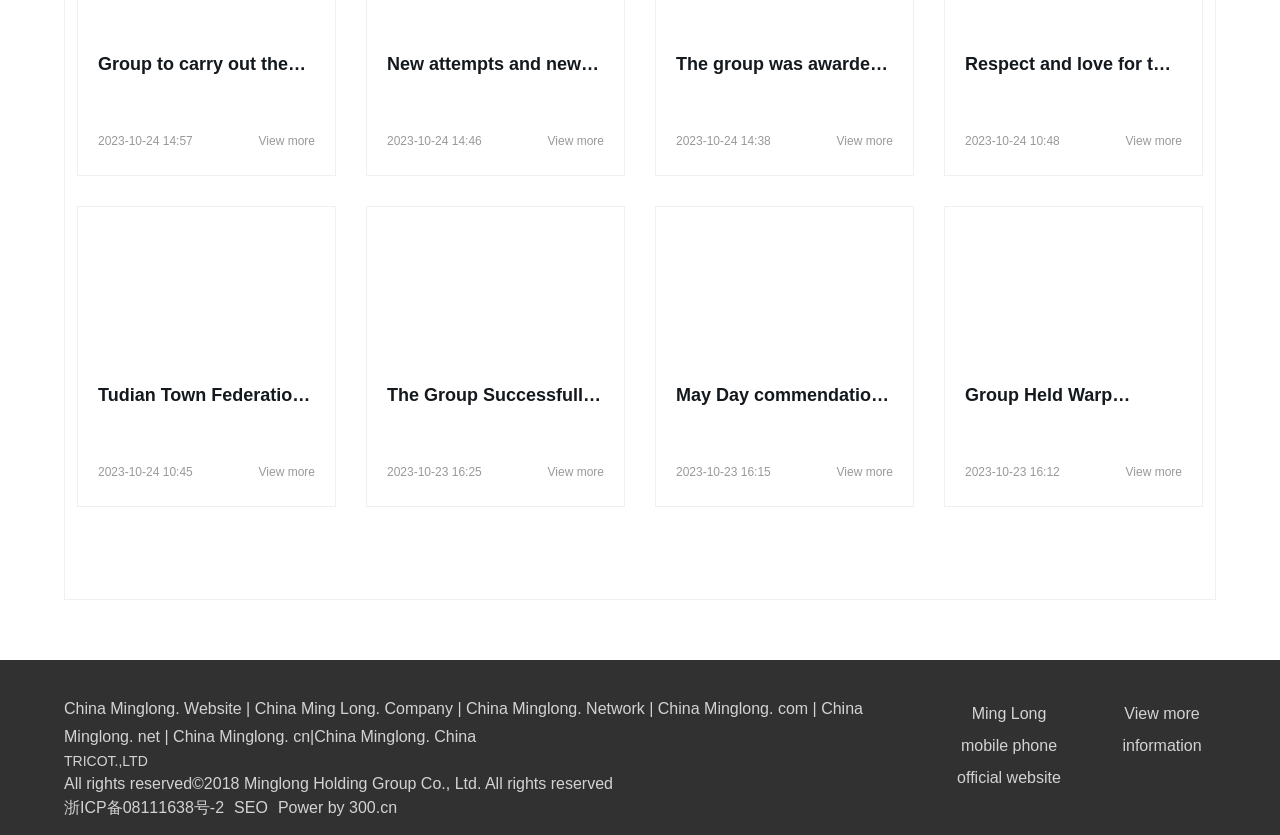What is the name of the company? Please answer the question using a single word or phrase based on the image.

Minglong Holding Group Co., Ltd.